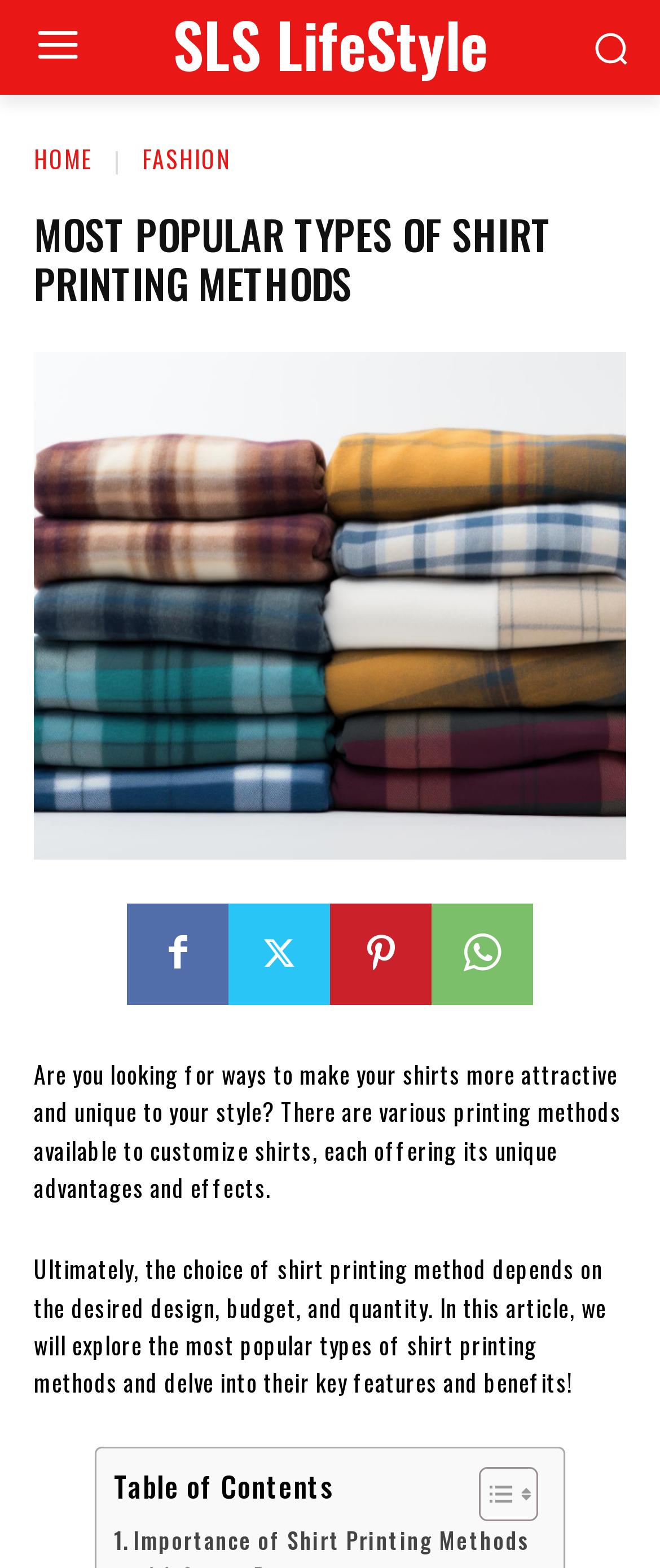Determine the bounding box coordinates of the region to click in order to accomplish the following instruction: "toggle table of content". Provide the coordinates as four float numbers between 0 and 1, specifically [left, top, right, bottom].

[0.687, 0.934, 0.802, 0.971]